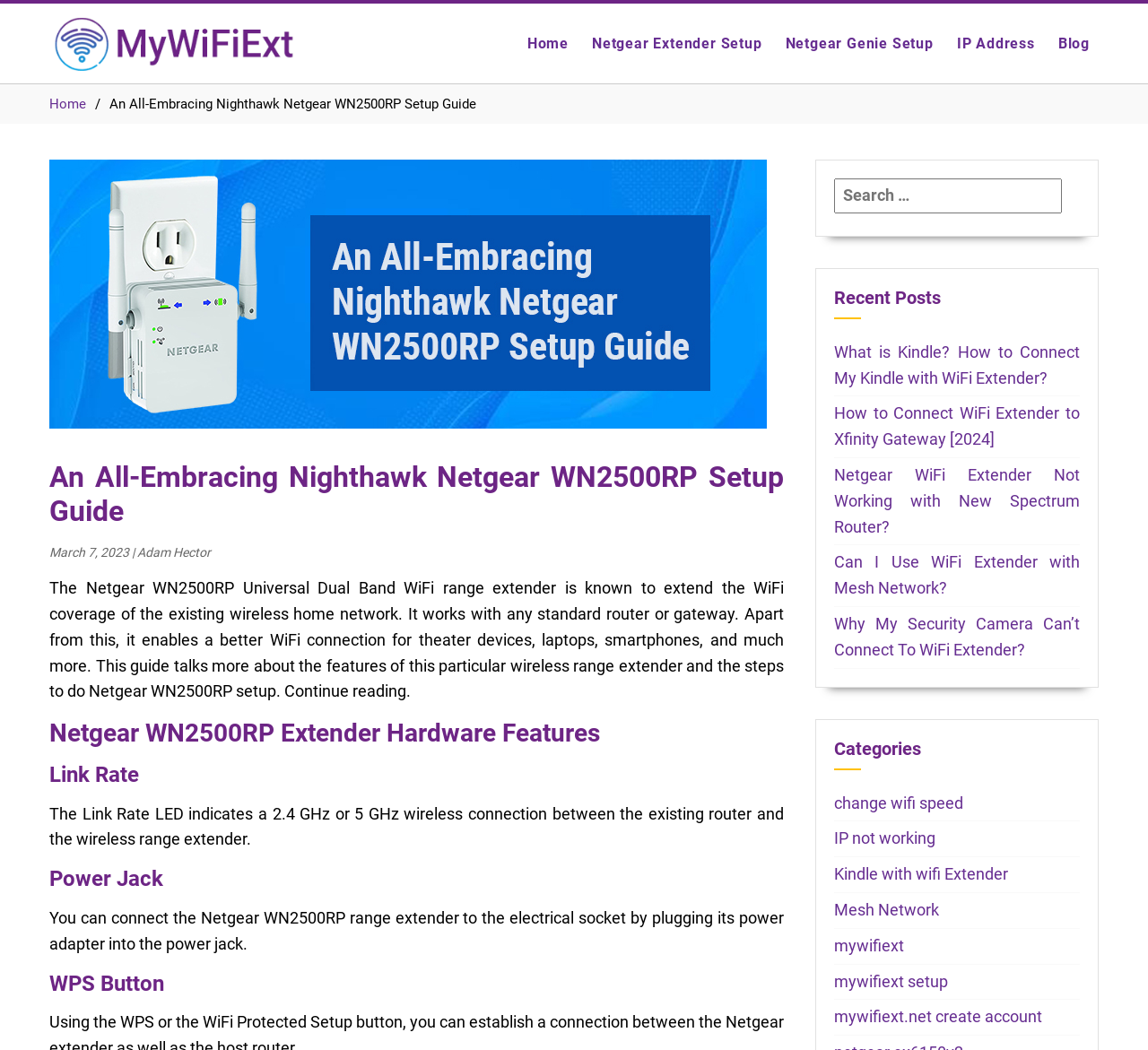Utilize the details in the image to give a detailed response to the question: What is the purpose of the Power Jack?

According to the webpage, the Power Jack is used to connect the Netgear WN2500RP range extender to the electrical socket by plugging its power adapter into the power jack.